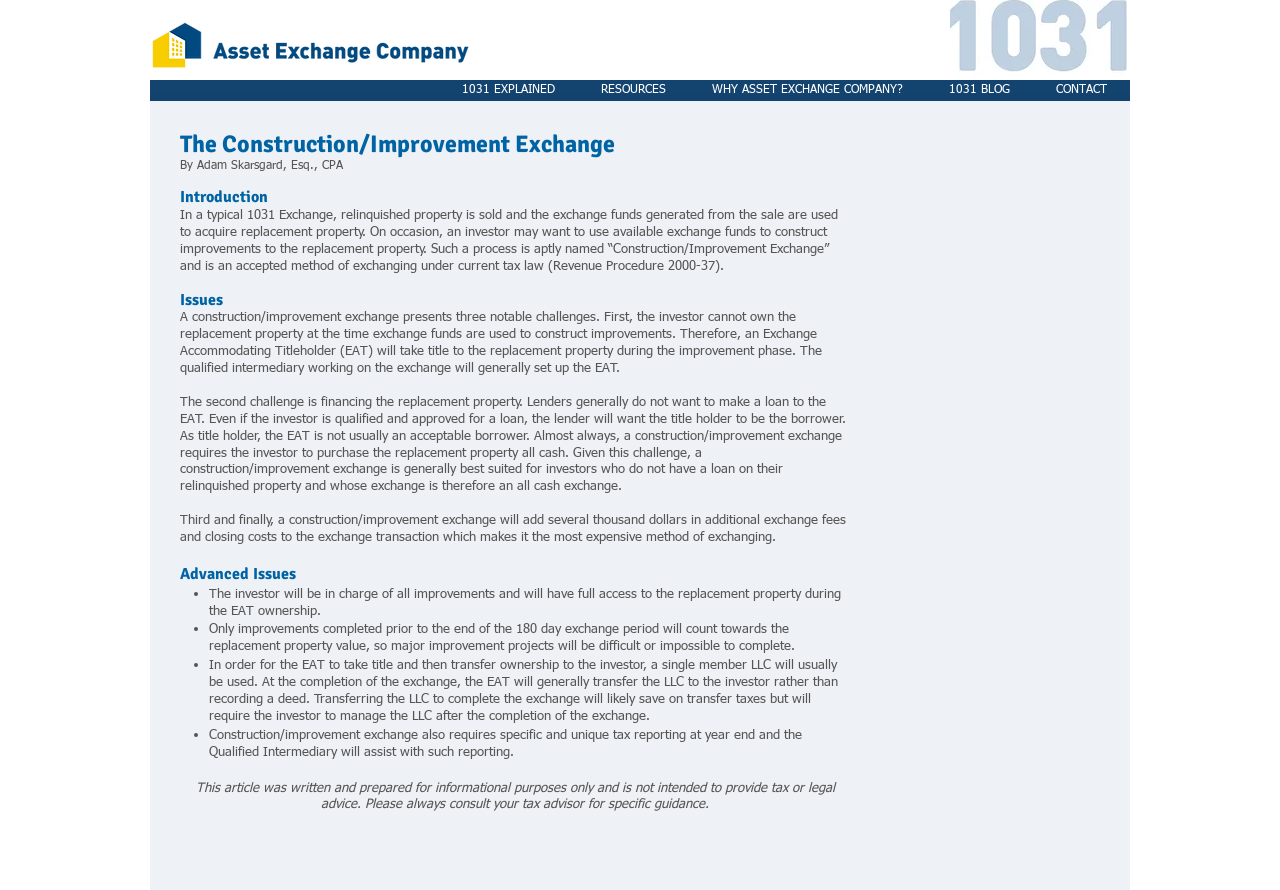What is the logo of the website?
Could you answer the question in a detailed manner, providing as much information as possible?

The logo of the website is an image element located at the top left corner of the webpage, with a bounding box coordinate of [0.119, 0.024, 0.366, 0.076]. It is described as 'AEC-logo-highres-navy.png'.